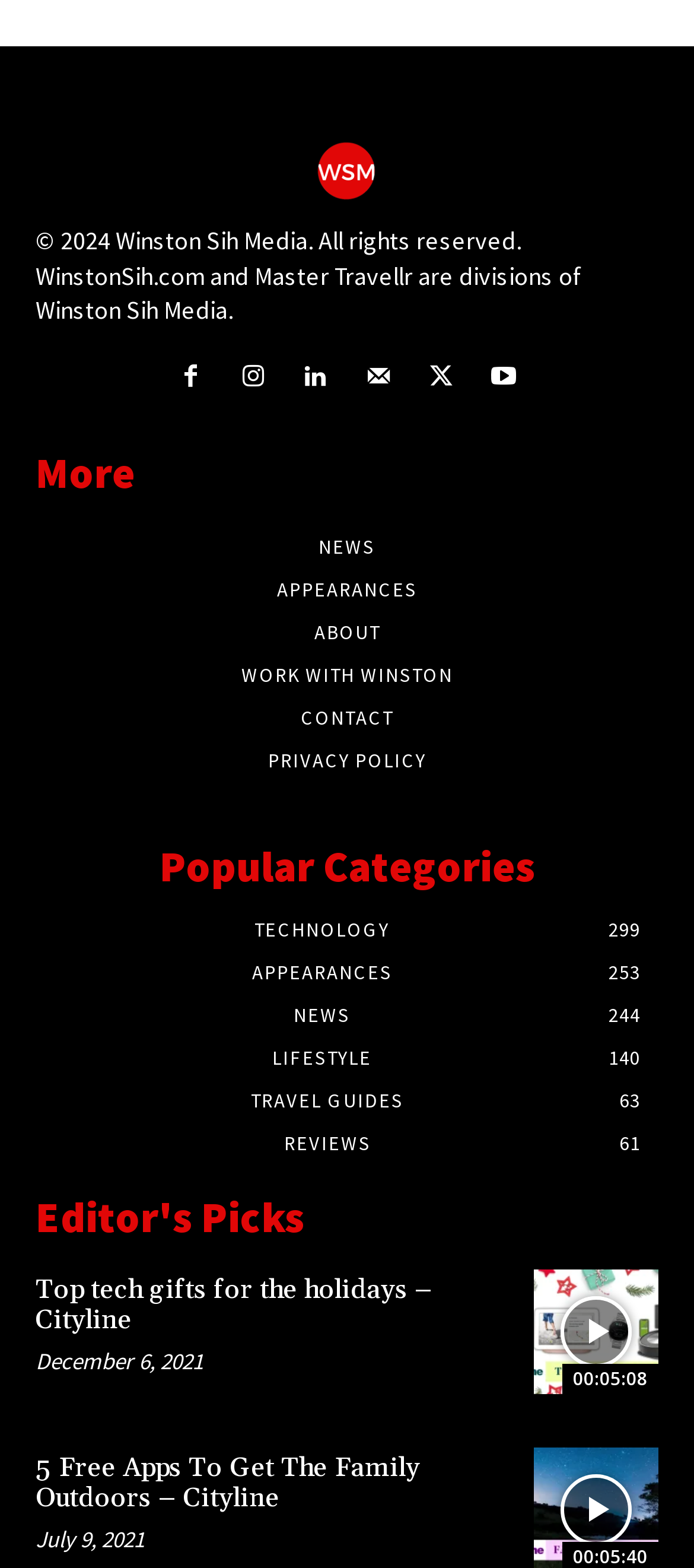Please identify the bounding box coordinates of the element that needs to be clicked to execute the following command: "Click the logo". Provide the bounding box using four float numbers between 0 and 1, formatted as [left, top, right, bottom].

[0.449, 0.087, 0.551, 0.132]